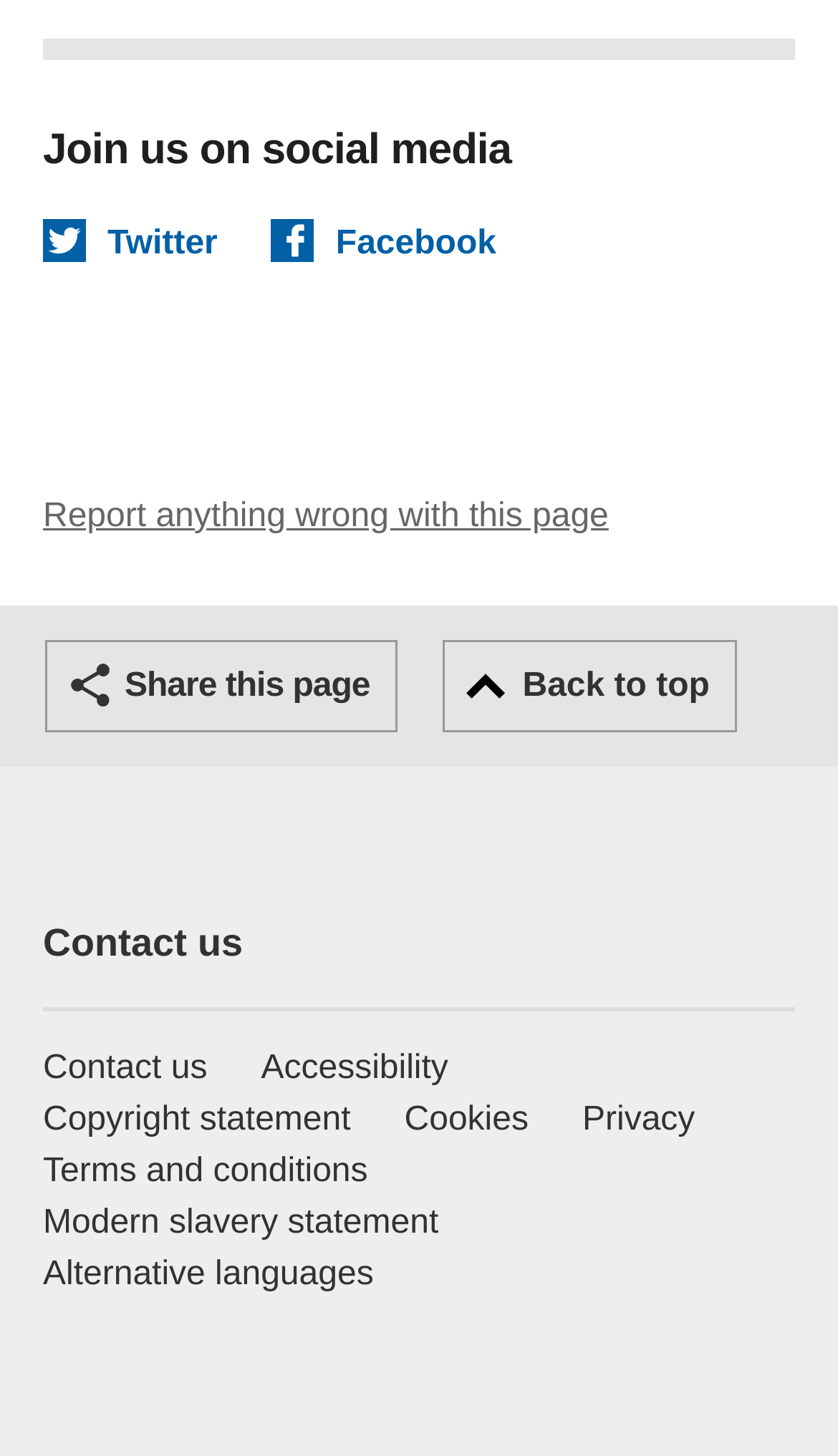Predict the bounding box of the UI element based on the description: "Cookies". The coordinates should be four float numbers between 0 and 1, formatted as [left, top, right, bottom].

[0.483, 0.752, 0.631, 0.787]